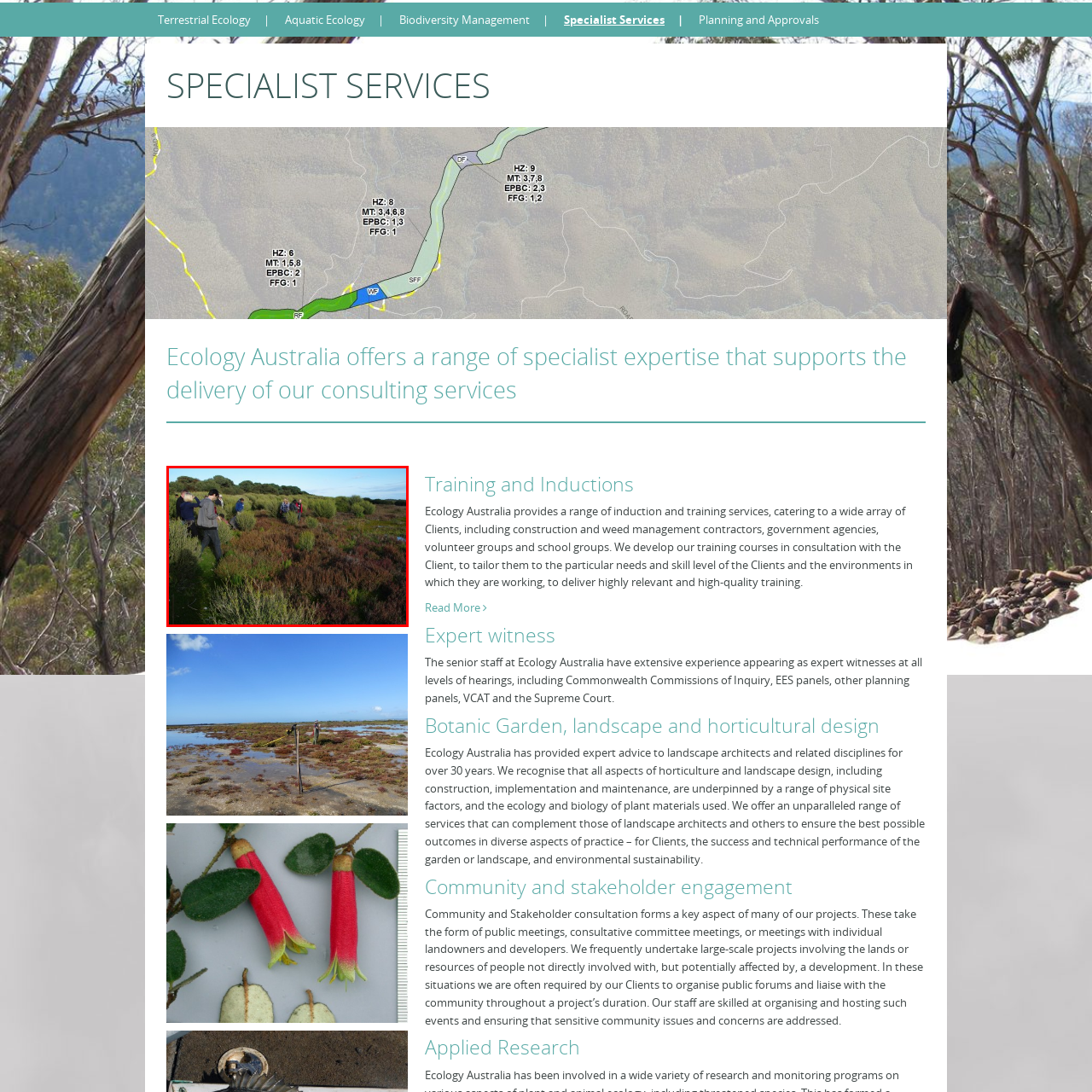Pay attention to the image encased in the red boundary and reply to the question using a single word or phrase:
What is the focus of the scene?

Ecological education